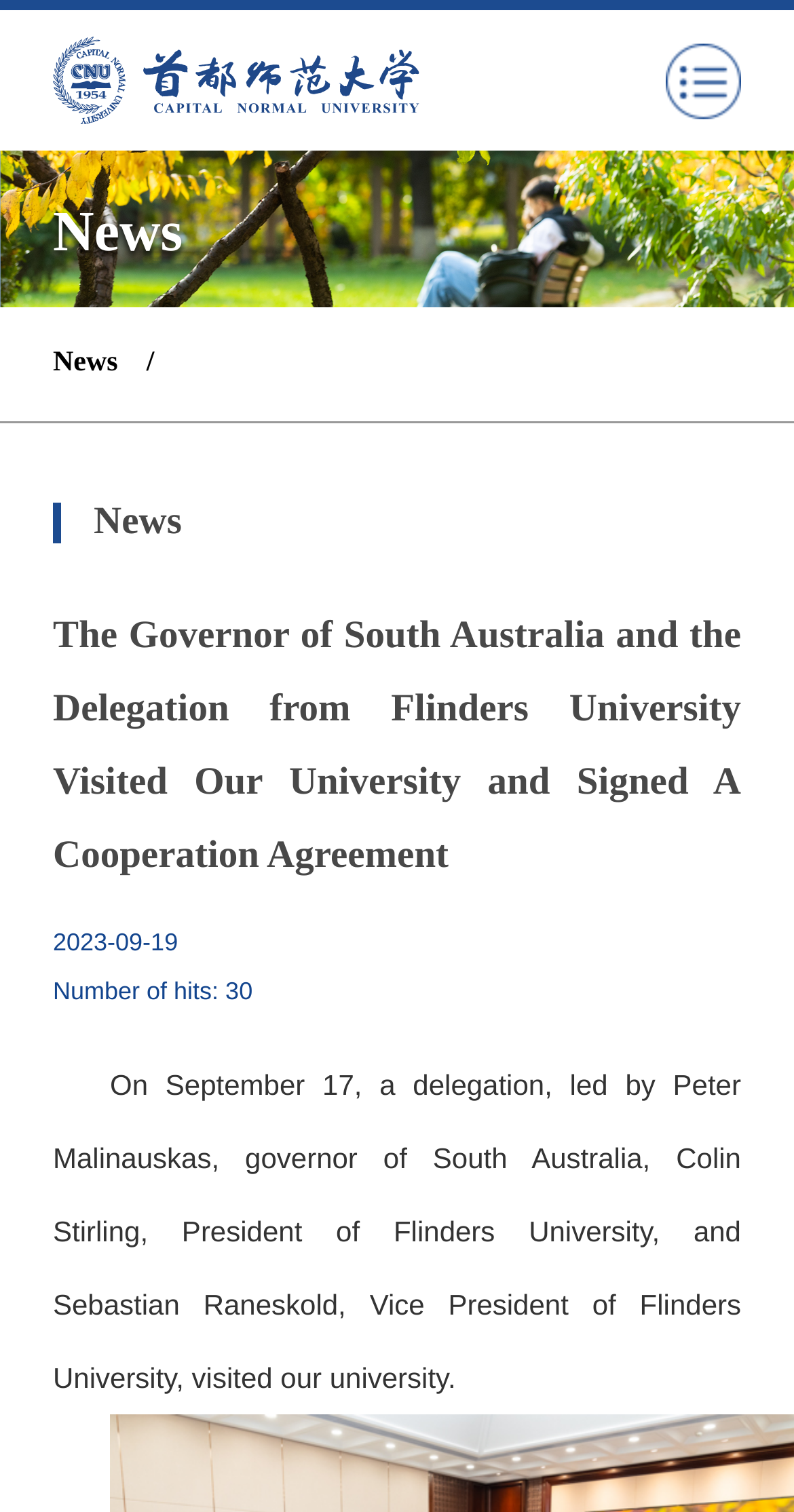Please answer the following question as detailed as possible based on the image: 
How many hits did the latest news article get?

I examined the webpage and found a StaticText element with the text 'Number of hits:' followed by another StaticText element with the text '30'. This suggests that the latest news article got 30 hits.